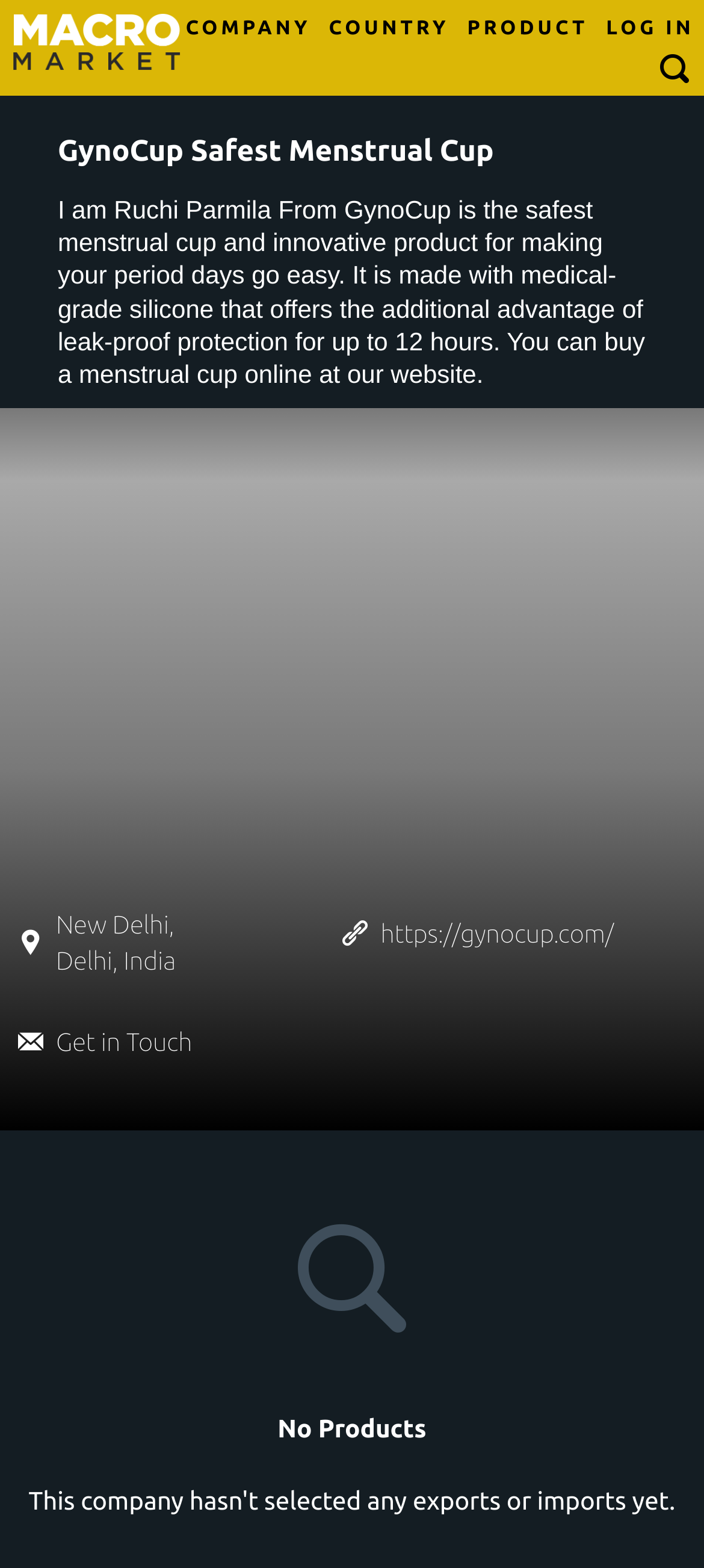What is the name of the product?
Using the image, provide a detailed and thorough answer to the question.

The name of the product can be found in the heading element with the text 'GynoCup Safest Menstrual Cup' which is located at the top of the webpage.